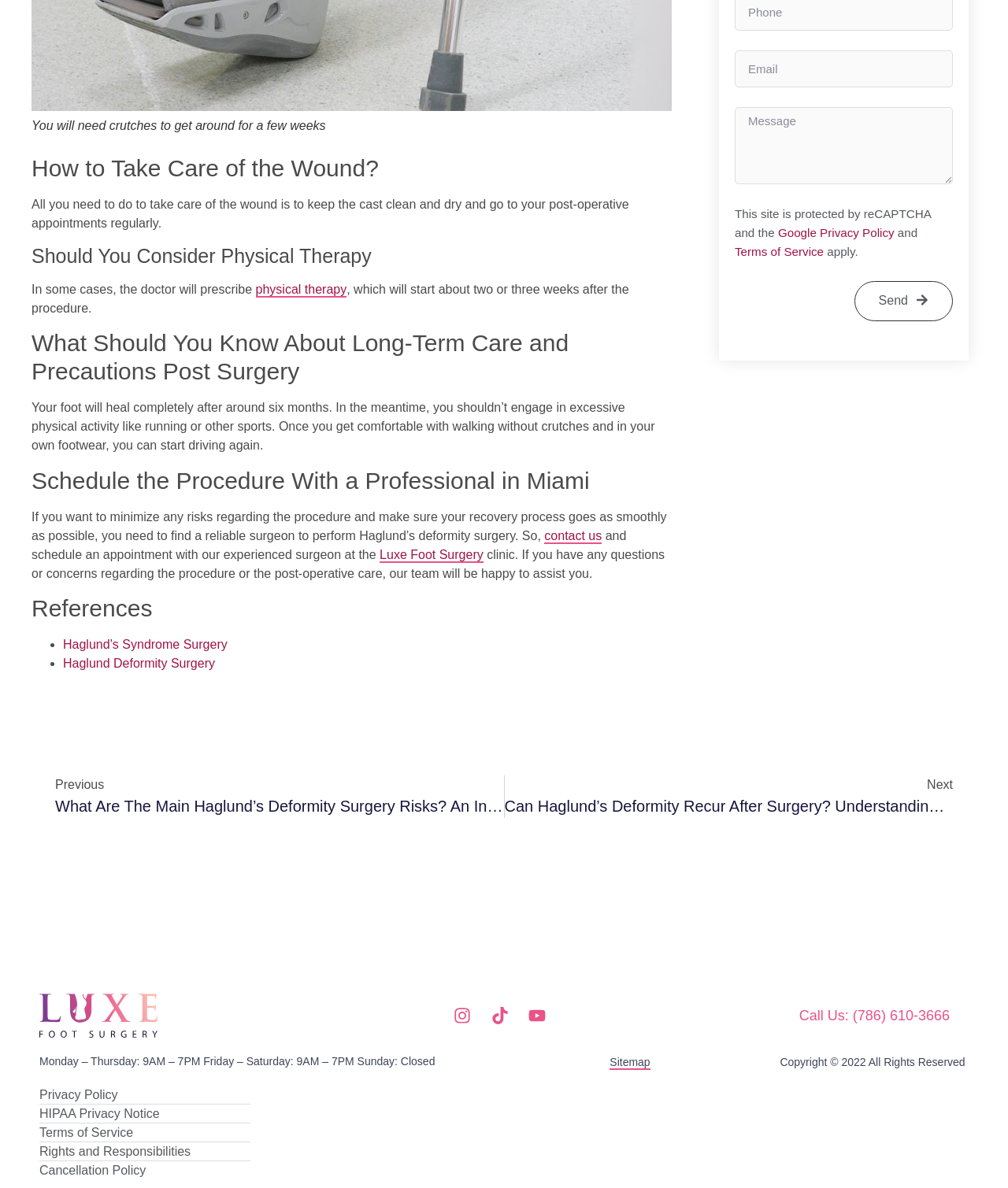Refer to the image and provide a thorough answer to this question:
What is the purpose of physical therapy?

According to the webpage, physical therapy may be prescribed by the doctor in some cases, which will start about two or three weeks after the procedure, as mentioned in the section 'Should You Consider Physical Therapy'.